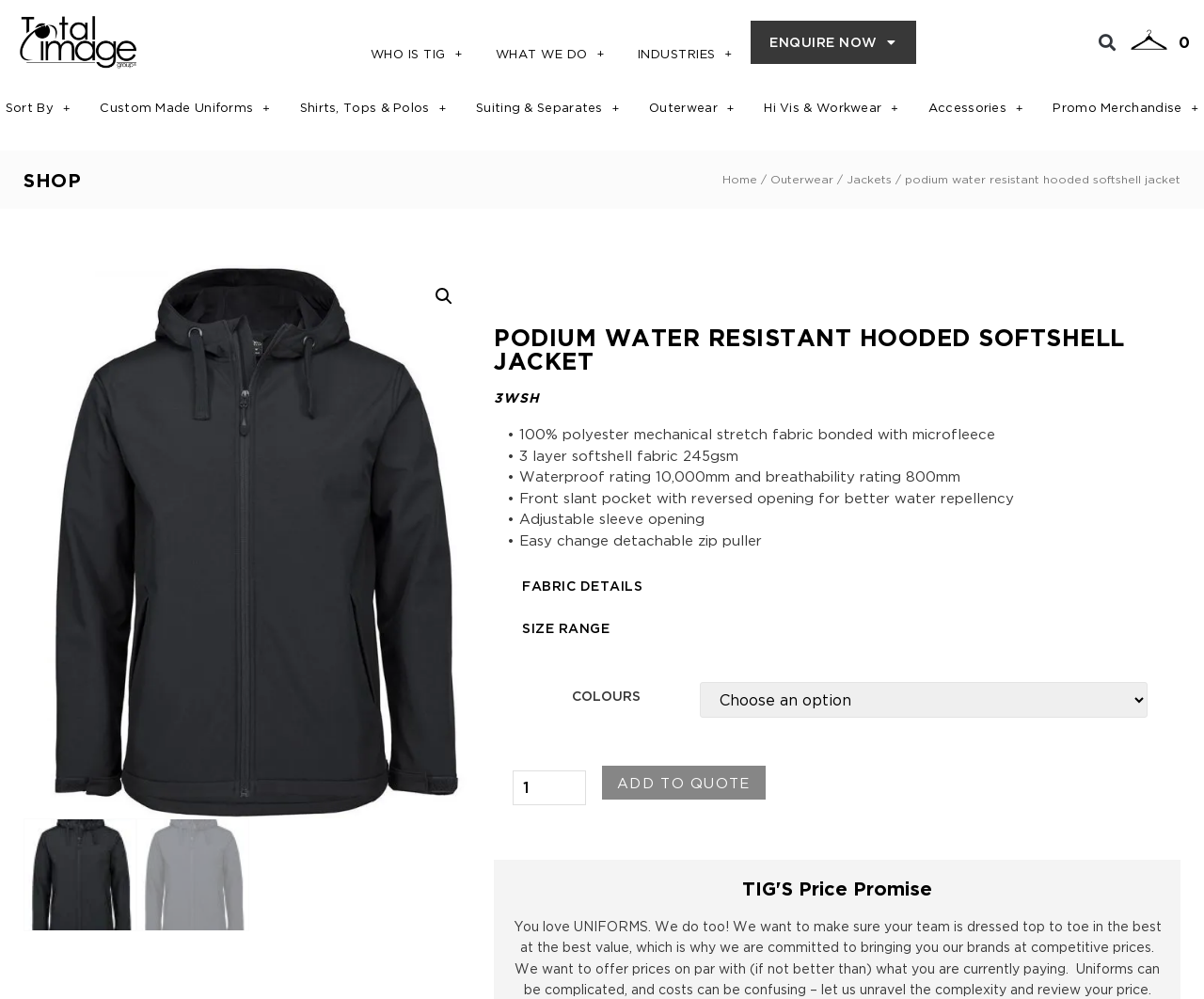Find the bounding box coordinates of the clickable element required to execute the following instruction: "Get fabric details". Provide the coordinates as four float numbers between 0 and 1, i.e., [left, top, right, bottom].

[0.41, 0.565, 0.98, 0.607]